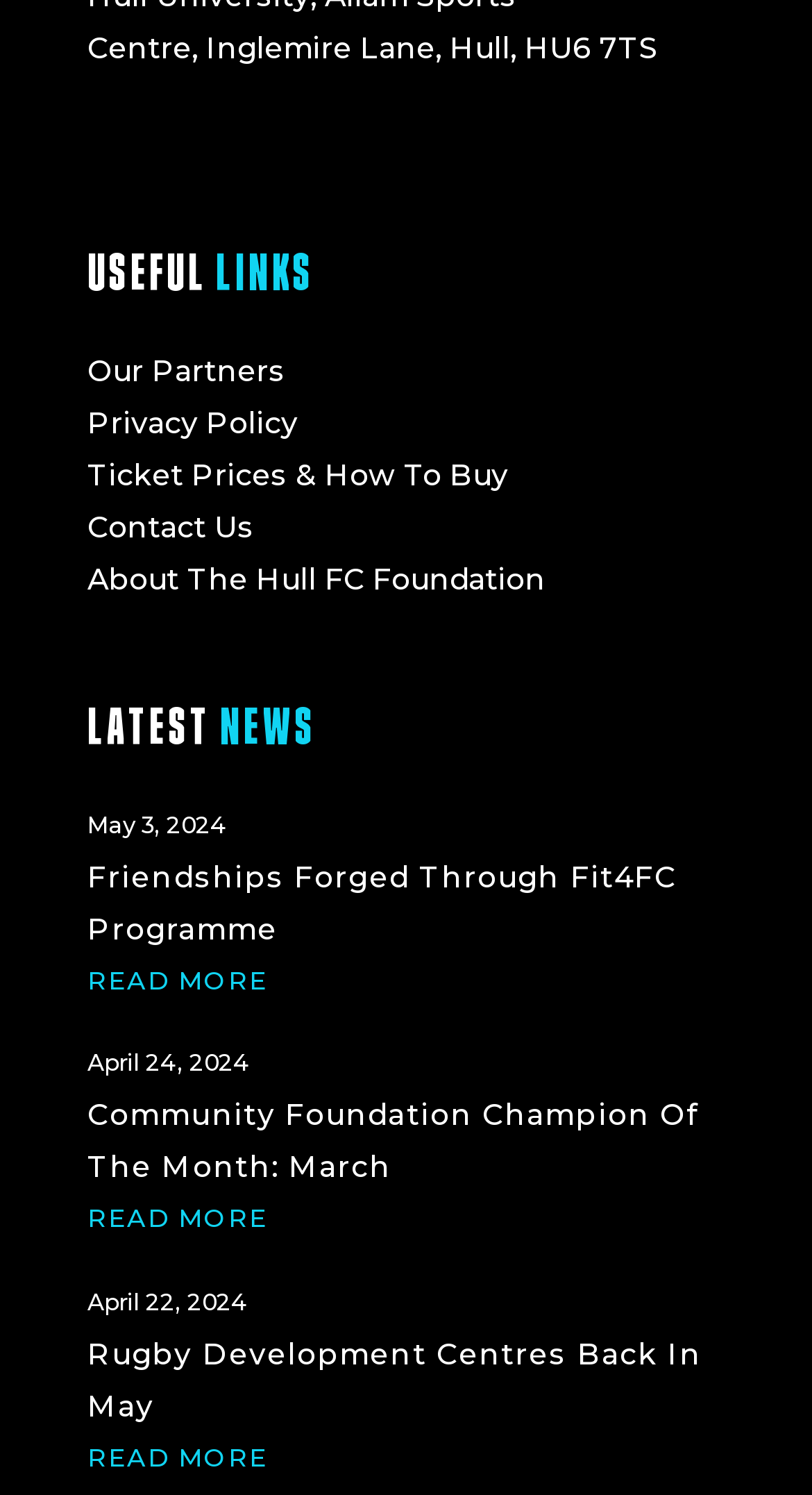Can you provide the bounding box coordinates for the element that should be clicked to implement the instruction: "Read about Friendships Forged Through Fit4FC Programme"?

[0.108, 0.574, 0.834, 0.634]